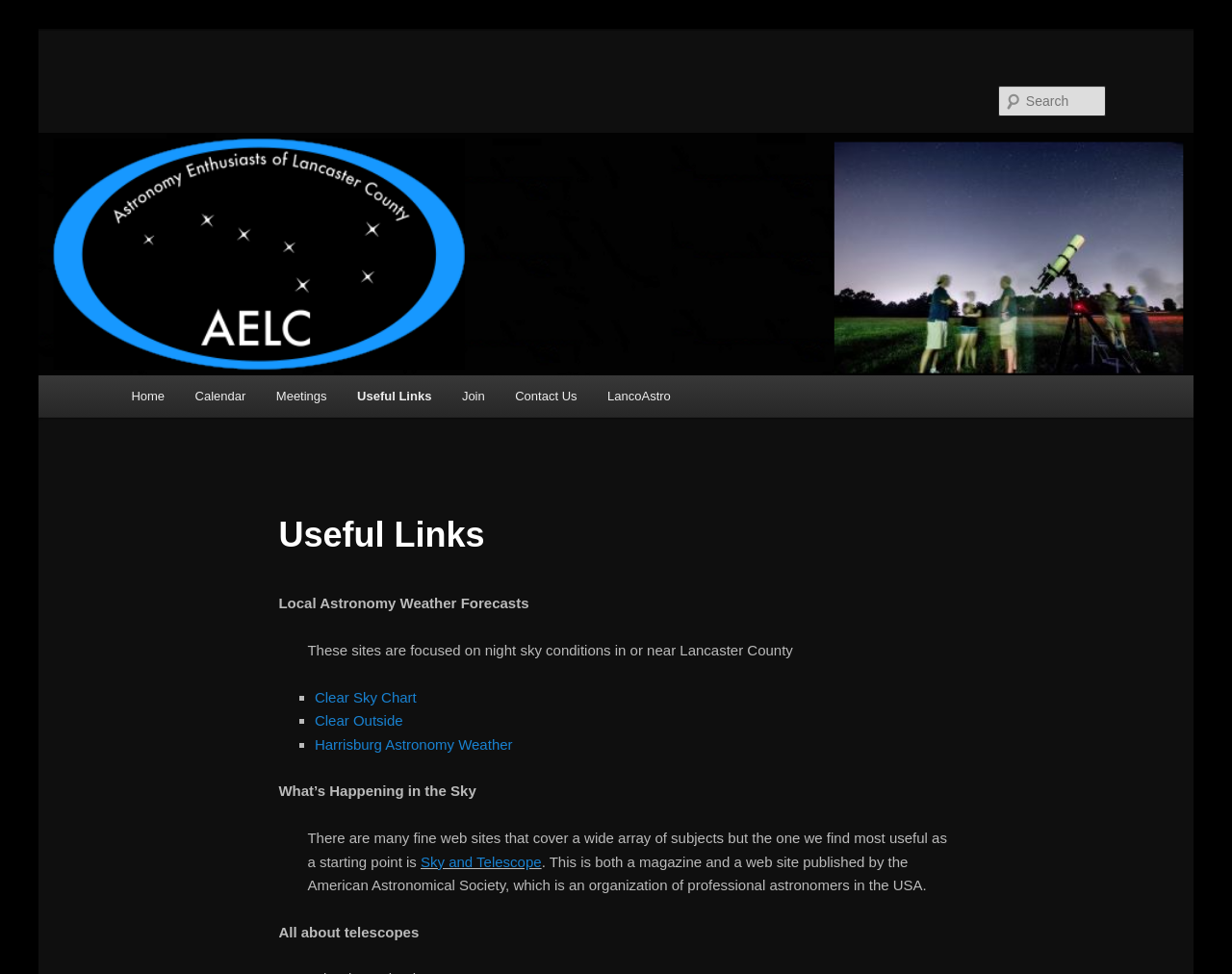Please provide a detailed answer to the question below by examining the image:
What is the theme of the links provided under 'Useful Links'?

The links provided under 'Useful Links' are related to astronomy, including resources for weather forecasts, astronomy news, and telescope information. This suggests that the website is providing a collection of useful resources for astronomers and stargazers.